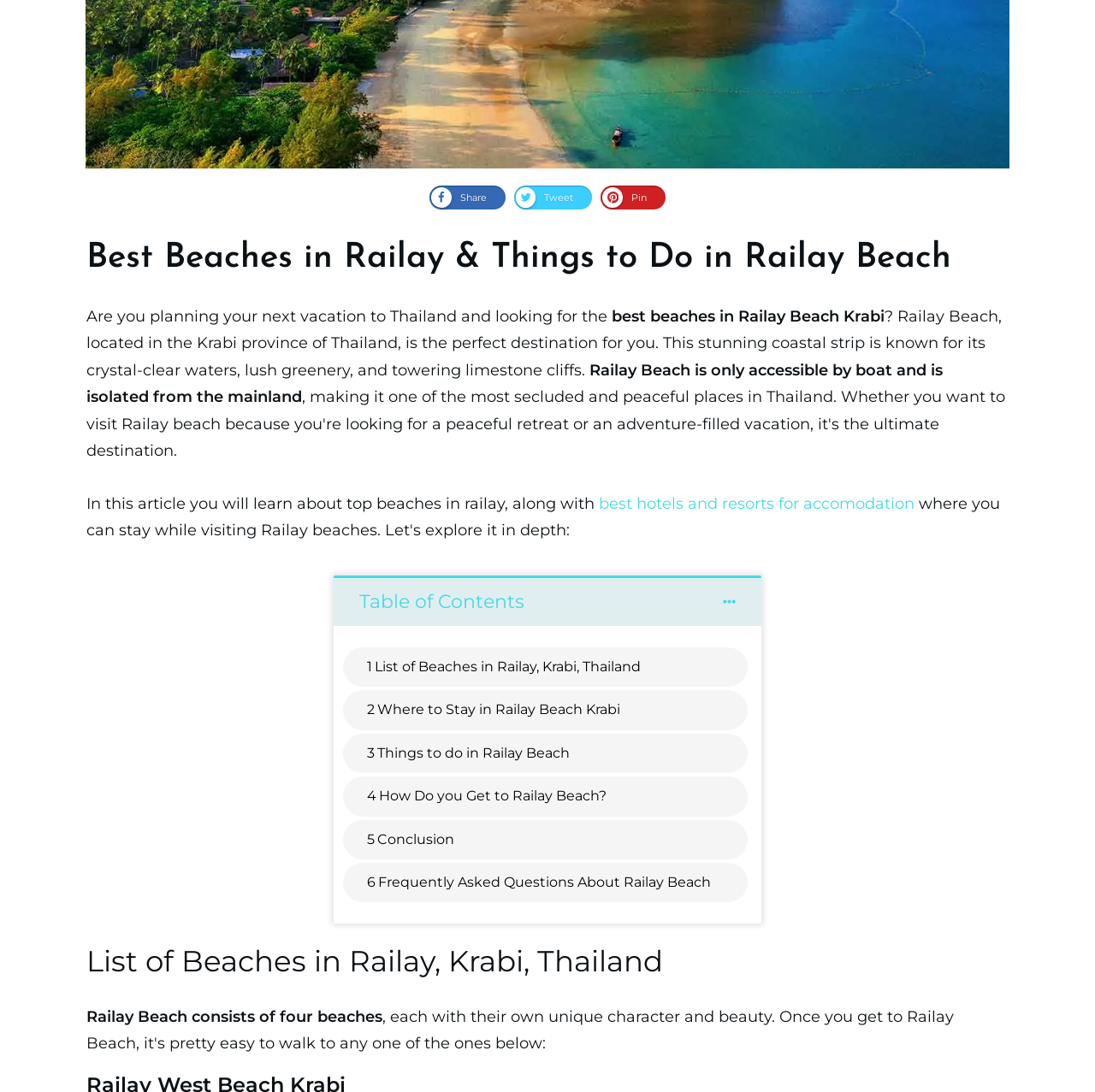Please locate the UI element described by "Share0" and provide its bounding box coordinates.

[0.392, 0.17, 0.461, 0.192]